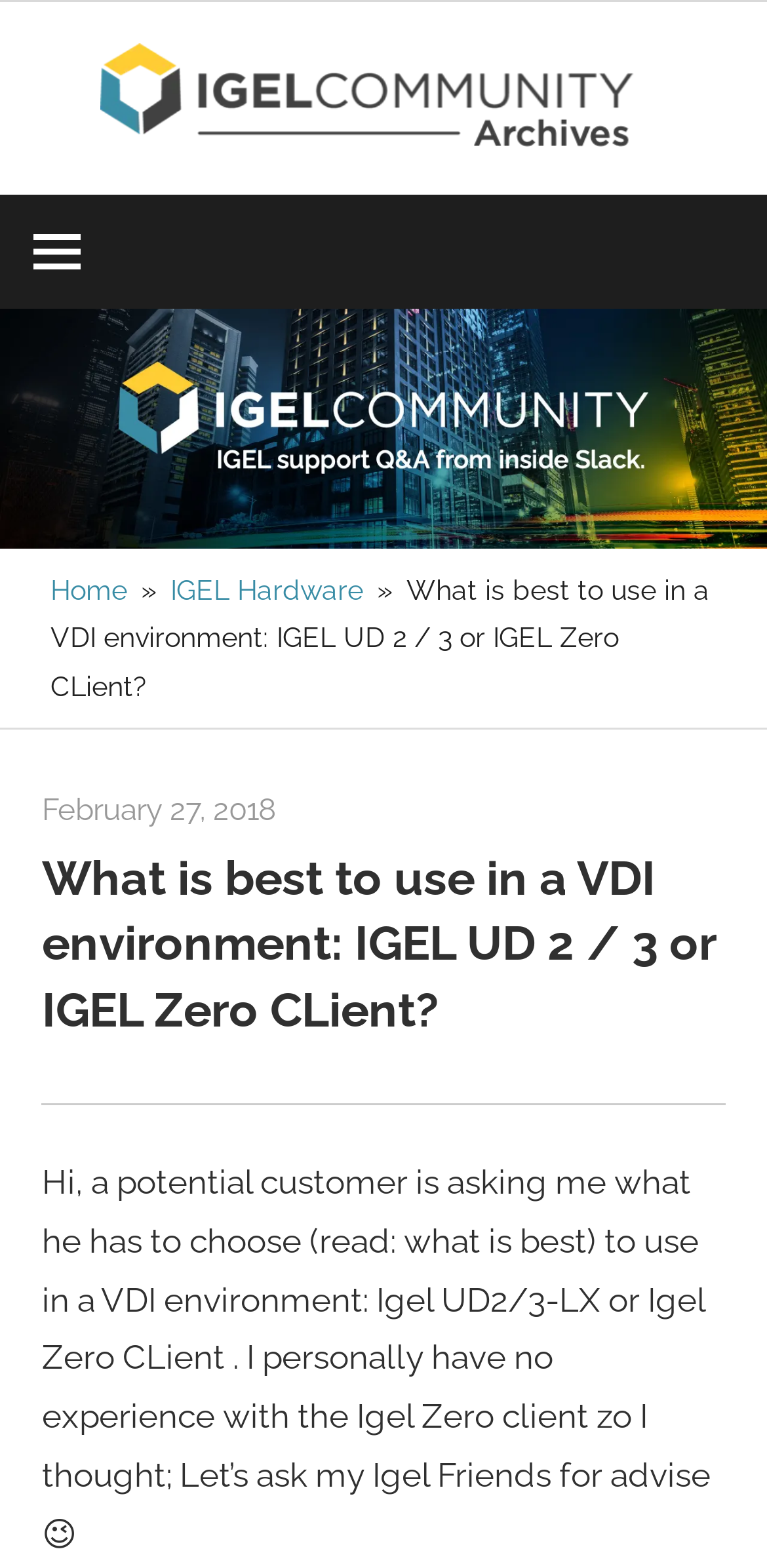Using the information in the image, give a detailed answer to the following question: How many options are being considered for the VDI environment?

The webpage is discussing two options for the VDI environment, IGEL UD2/3-LX and IGEL Zero Client, and seeking advice on which one is best to use.